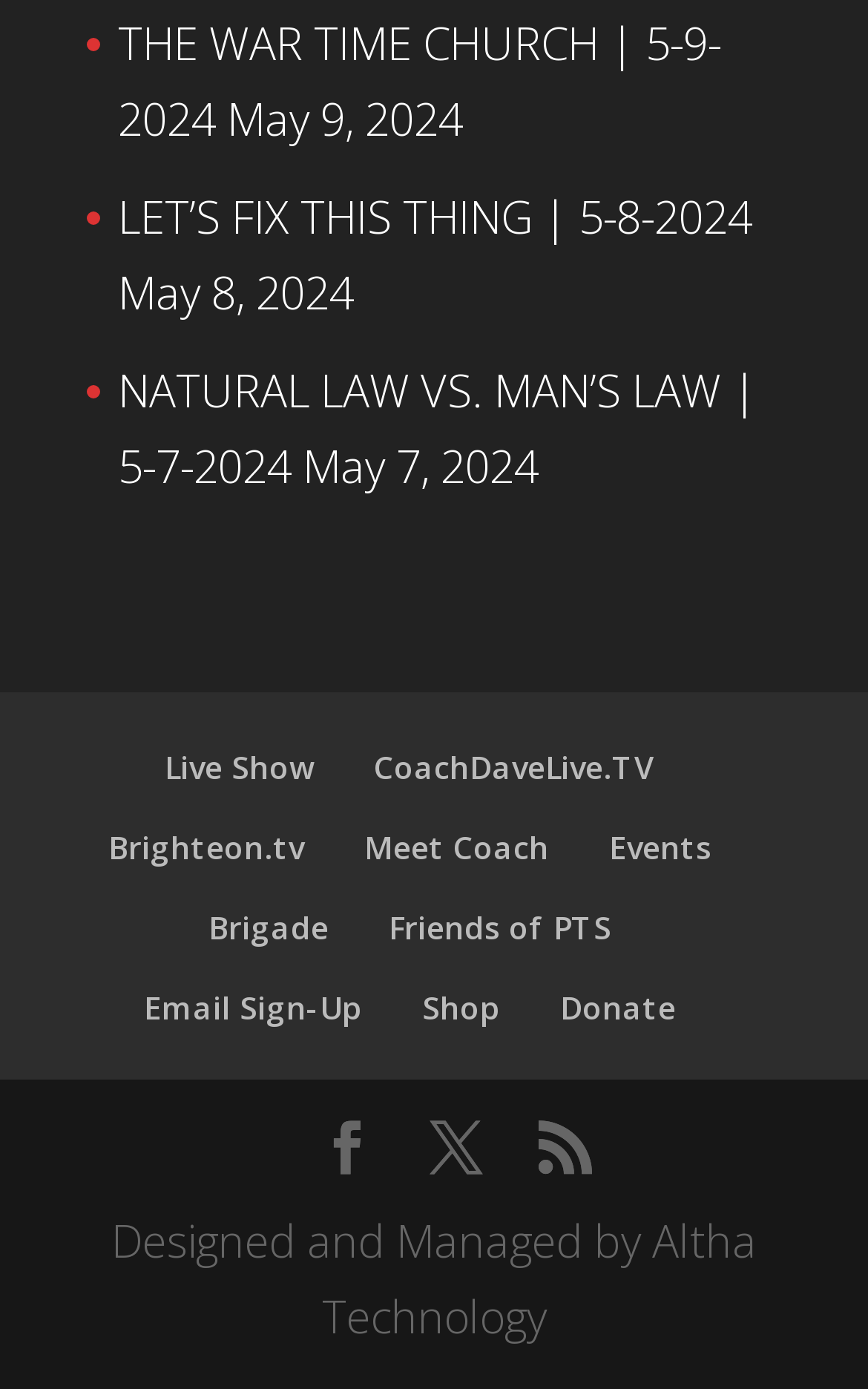Please determine the bounding box coordinates for the element with the description: "Email Sign-Up".

[0.165, 0.709, 0.417, 0.74]